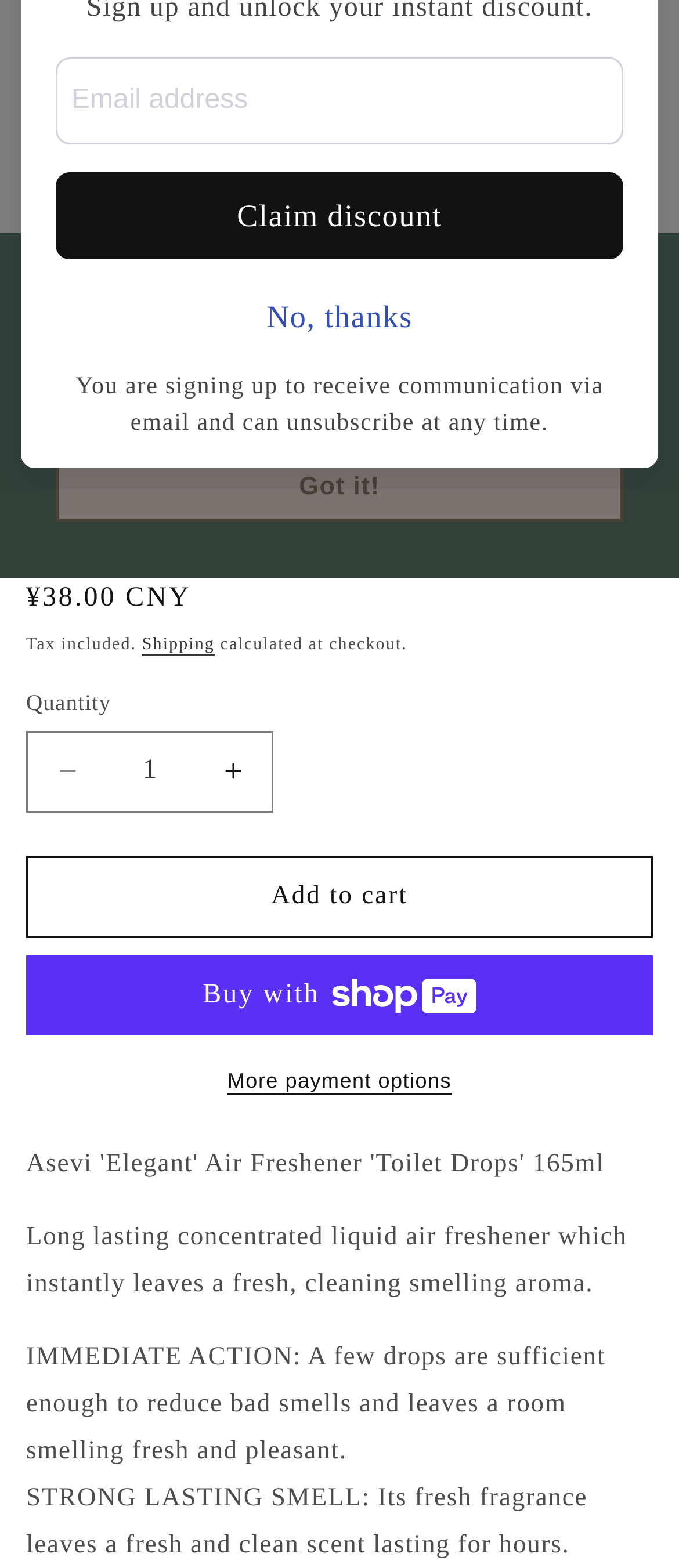Locate the bounding box of the UI element defined by this description: "Shipping". The coordinates should be given as four float numbers between 0 and 1, formatted as [left, top, right, bottom].

[0.209, 0.405, 0.316, 0.418]